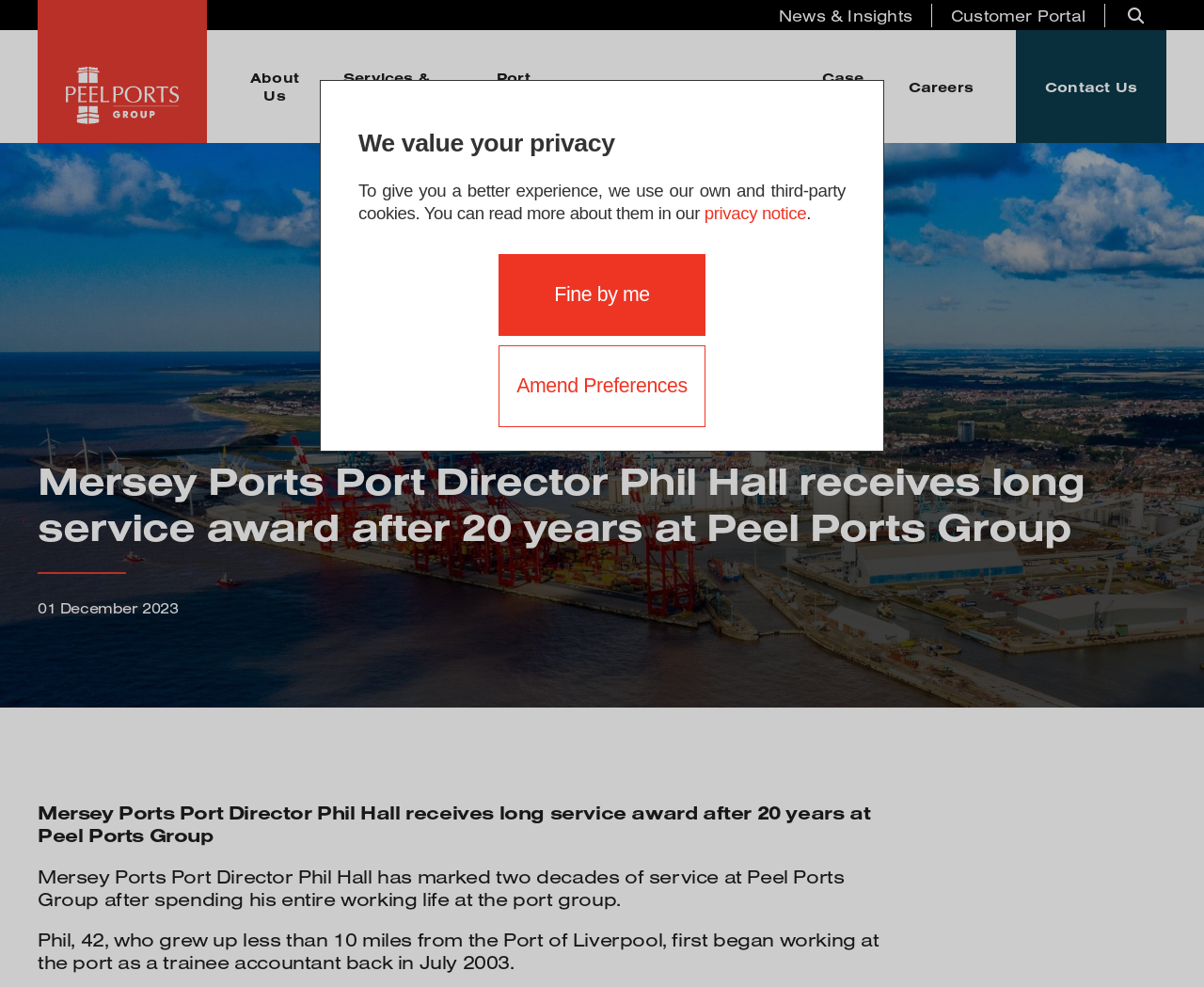Describe all the visual and textual components of the webpage comprehensively.

This webpage is about Mersey Ports Port Director Phil Hall receiving a long service award after 20 years at Peel Ports Group. At the top of the page, there is a navigation menu with links to "News & Insights", "Customer Portal", and an empty link. Below the navigation menu, there is a section with a heading "About Us" and links to "Our People", "Investment", "Health and Safety", and more.

To the right of the "About Us" section, there is a column with links to "Careers", "Services & Solutions", "Port Locations", "Energy Transition Hubs", "Marine", and "Sustainability". Each of these links has a corresponding heading and sub-links.

In the main content area, there is a news article about Phil Hall receiving the long service award. The article has a heading and a subheading, and it is accompanied by a date "01 December 2023". The article text is divided into two paragraphs, describing Phil Hall's career and his achievement.

At the bottom of the page, there is a link to "Contact Us" and a section with links to "Careers", "Our People", and more. There is also a section with a heading "ESG & Sustainability Report" and a link to it.